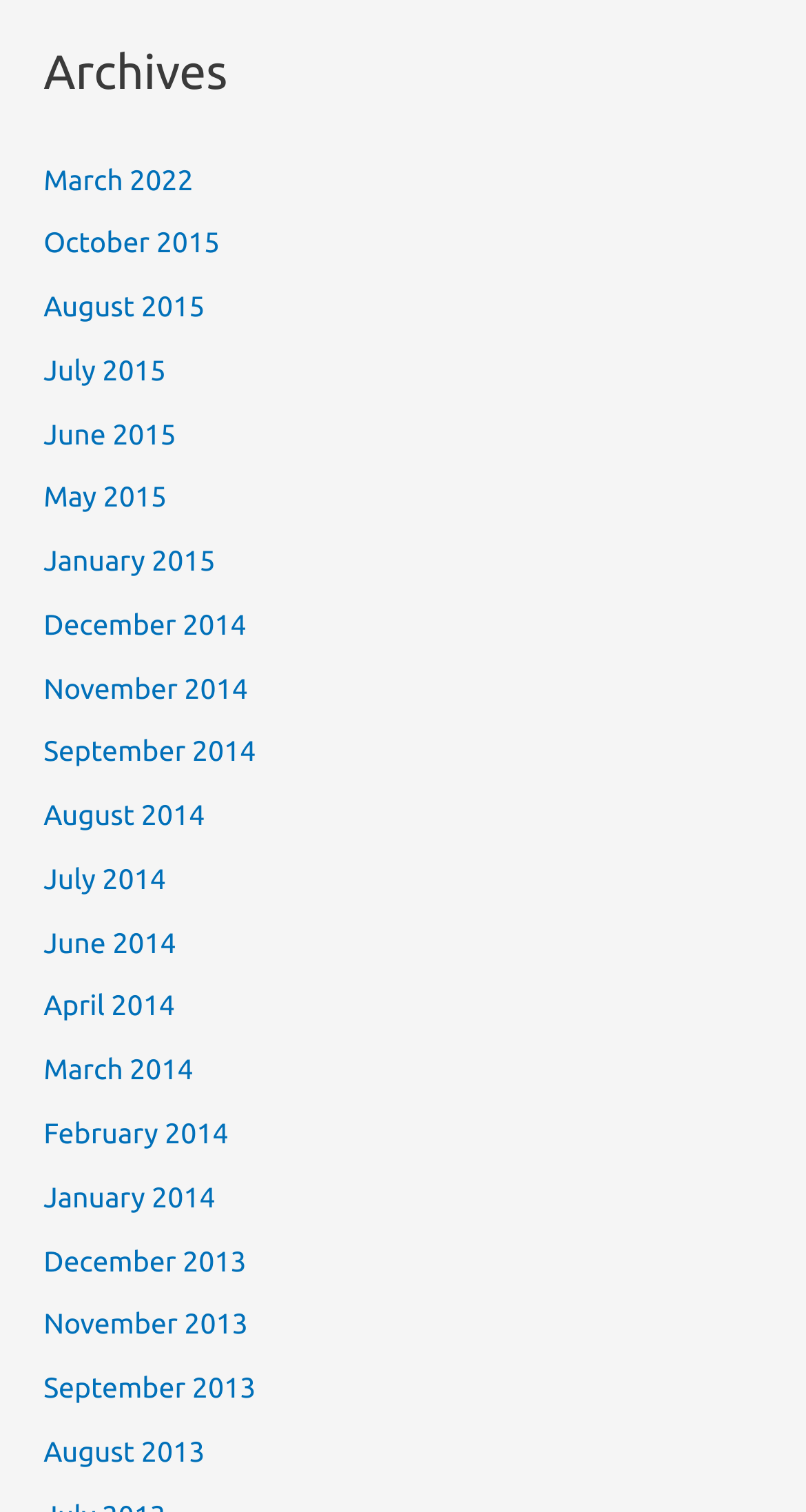Based on the element description "Website home", predict the bounding box coordinates of the UI element.

None